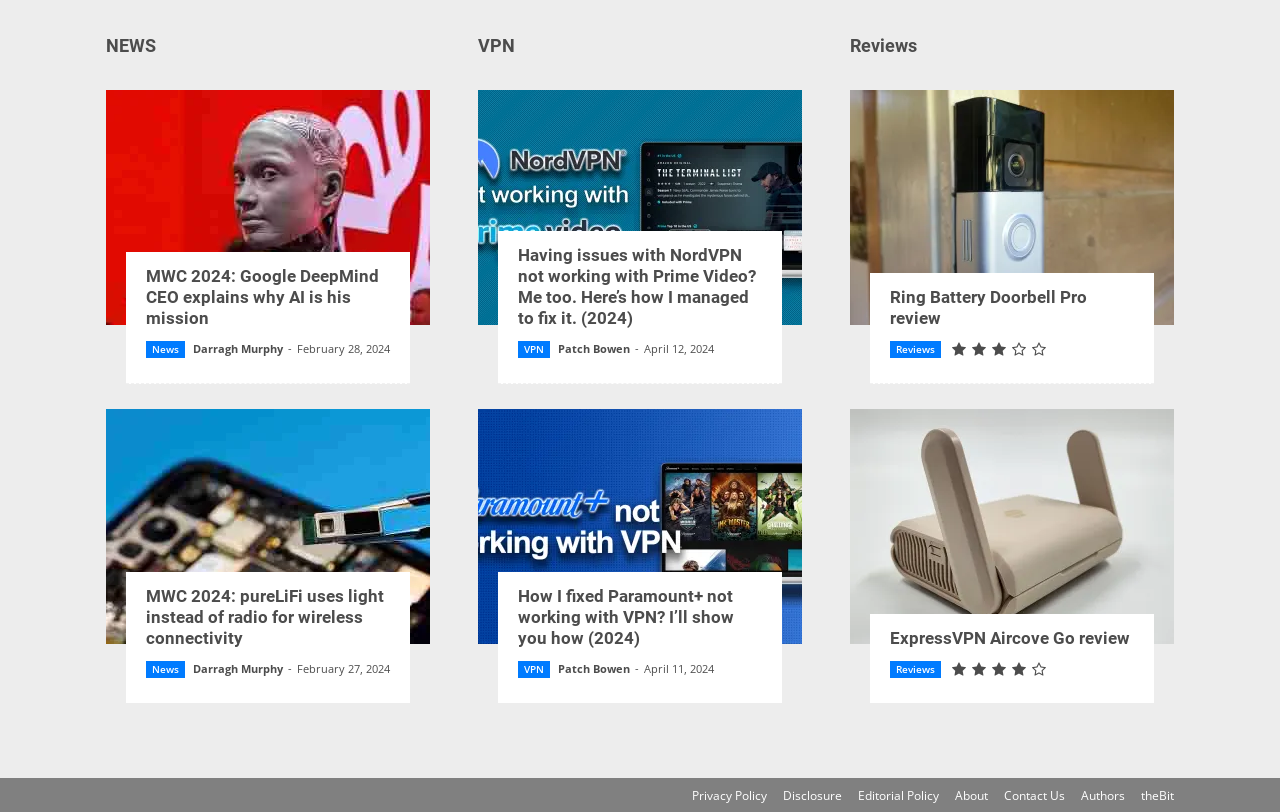Find the bounding box coordinates for the area you need to click to carry out the instruction: "View the Privacy Policy". The coordinates should be four float numbers between 0 and 1, indicated as [left, top, right, bottom].

[0.541, 0.969, 0.599, 0.992]